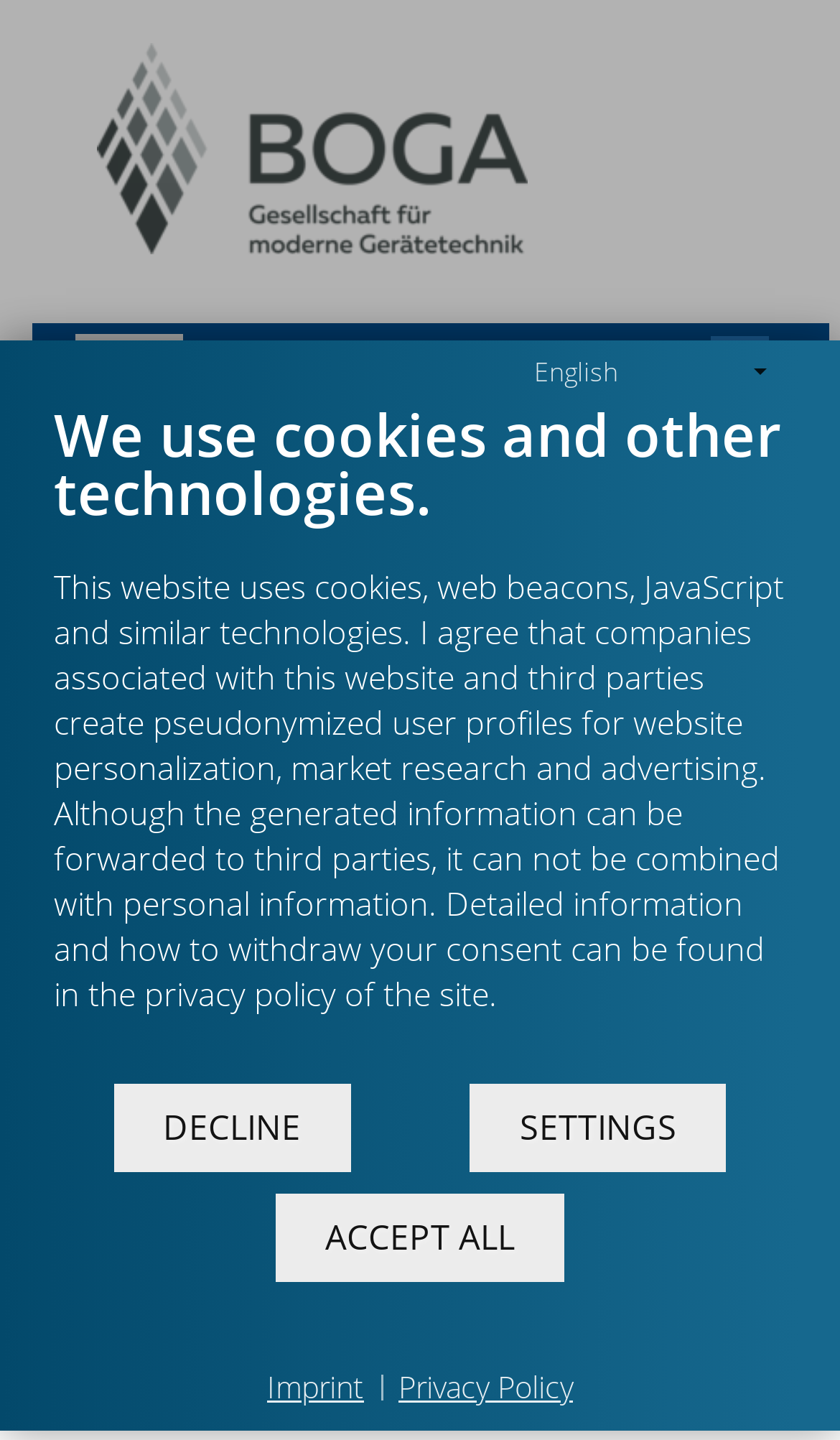Locate the bounding box coordinates of the element's region that should be clicked to carry out the following instruction: "Click the Imprint link". The coordinates need to be four float numbers between 0 and 1, i.e., [left, top, right, bottom].

[0.318, 0.949, 0.433, 0.979]